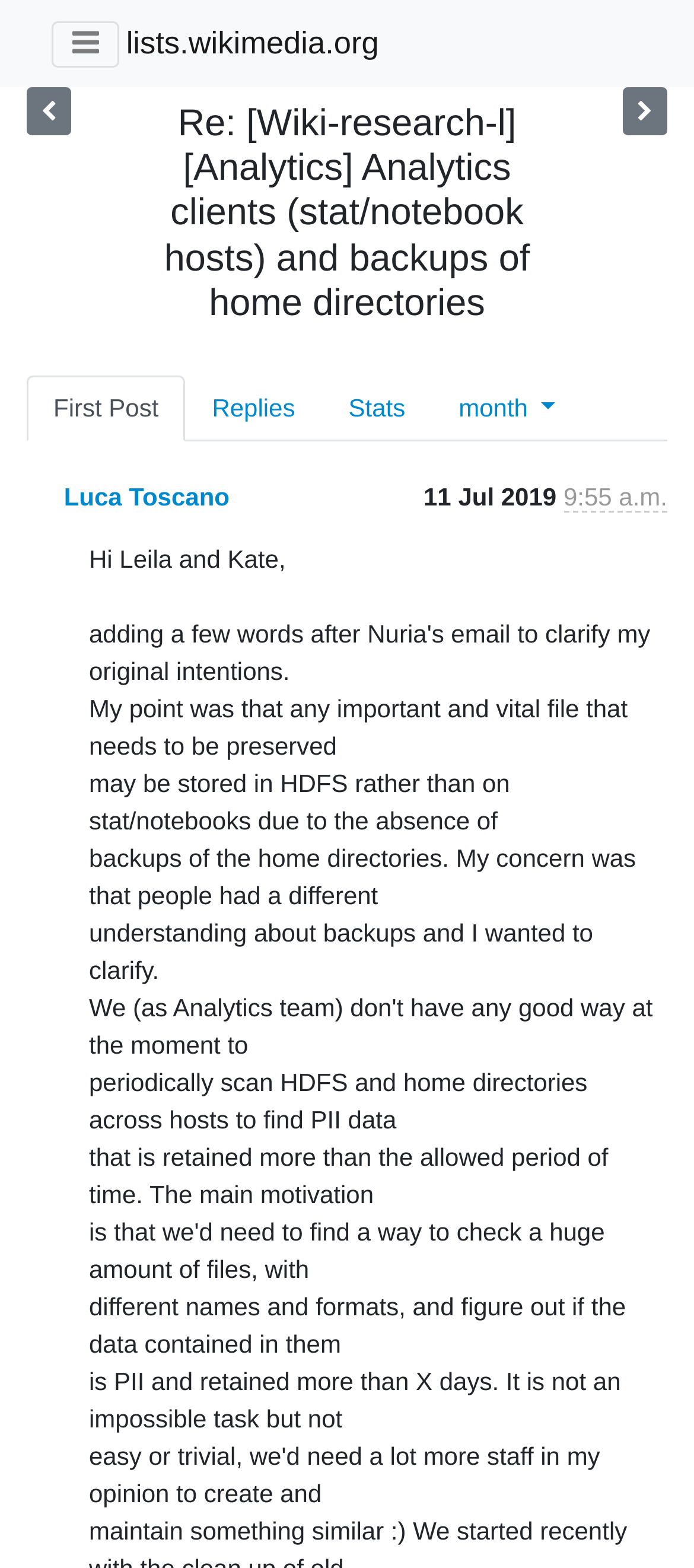Please specify the bounding box coordinates of the clickable region necessary for completing the following instruction: "Click the reply button". The coordinates must consist of four float numbers between 0 and 1, i.e., [left, top, right, bottom].

[0.038, 0.056, 0.103, 0.087]